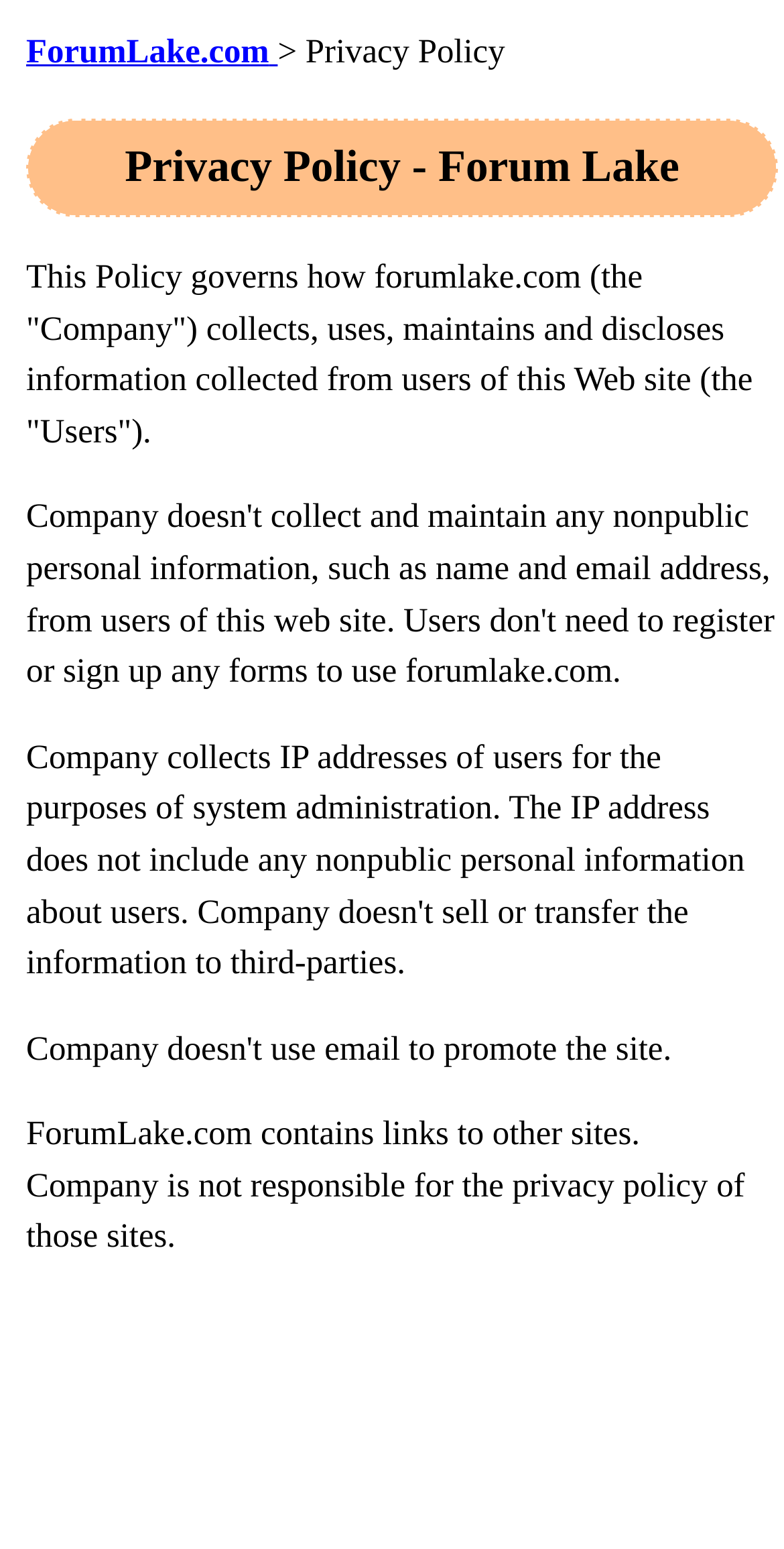Find the primary header on the webpage and provide its text.

Privacy Policy - Forum Lake